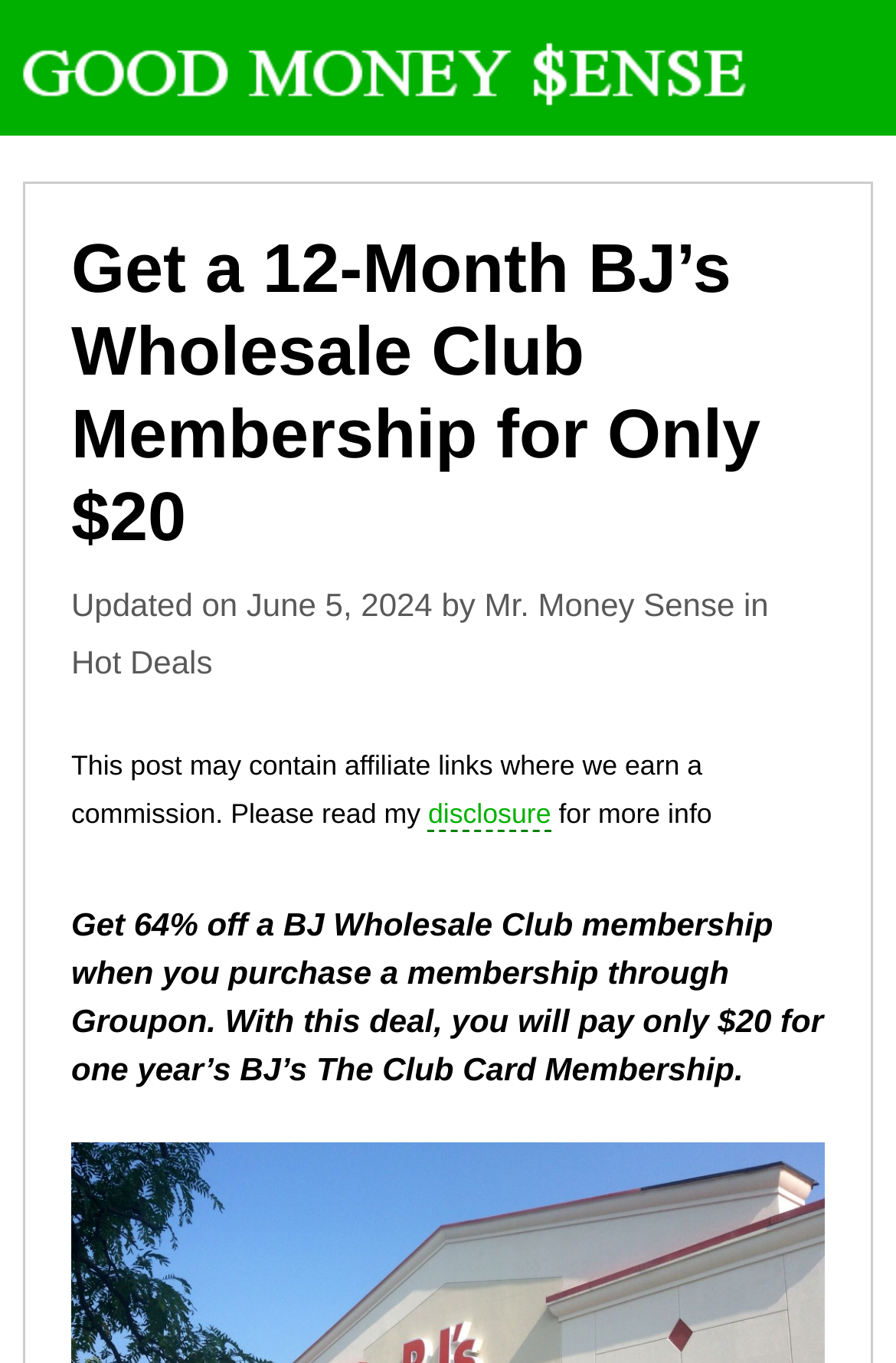Identify the headline of the webpage and generate its text content.

Get a 12-Month BJ’s Wholesale Club Membership for Only $20